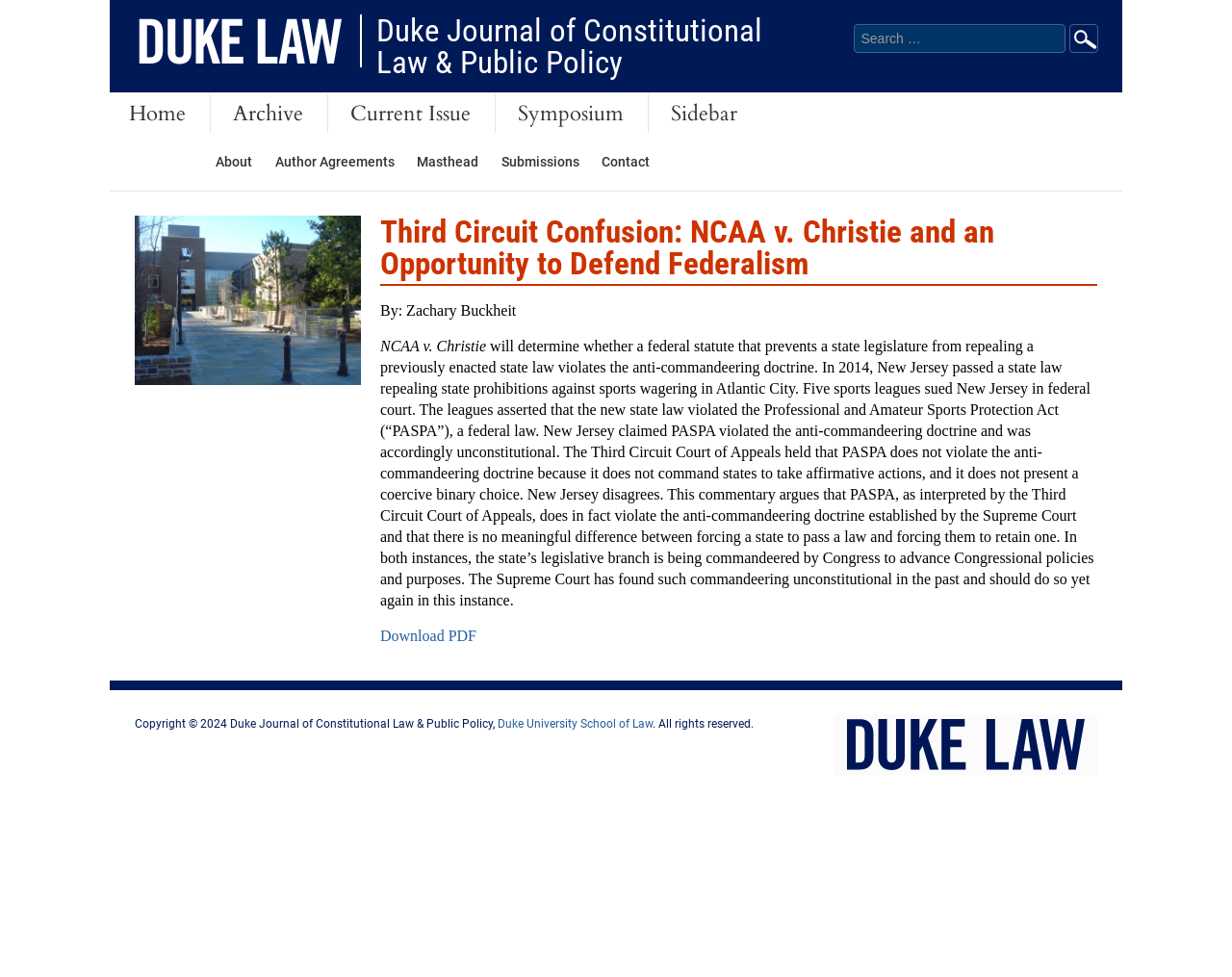Can you locate the main headline on this webpage and provide its text content?

Duke Journal of Constitutional Law & Public Policy